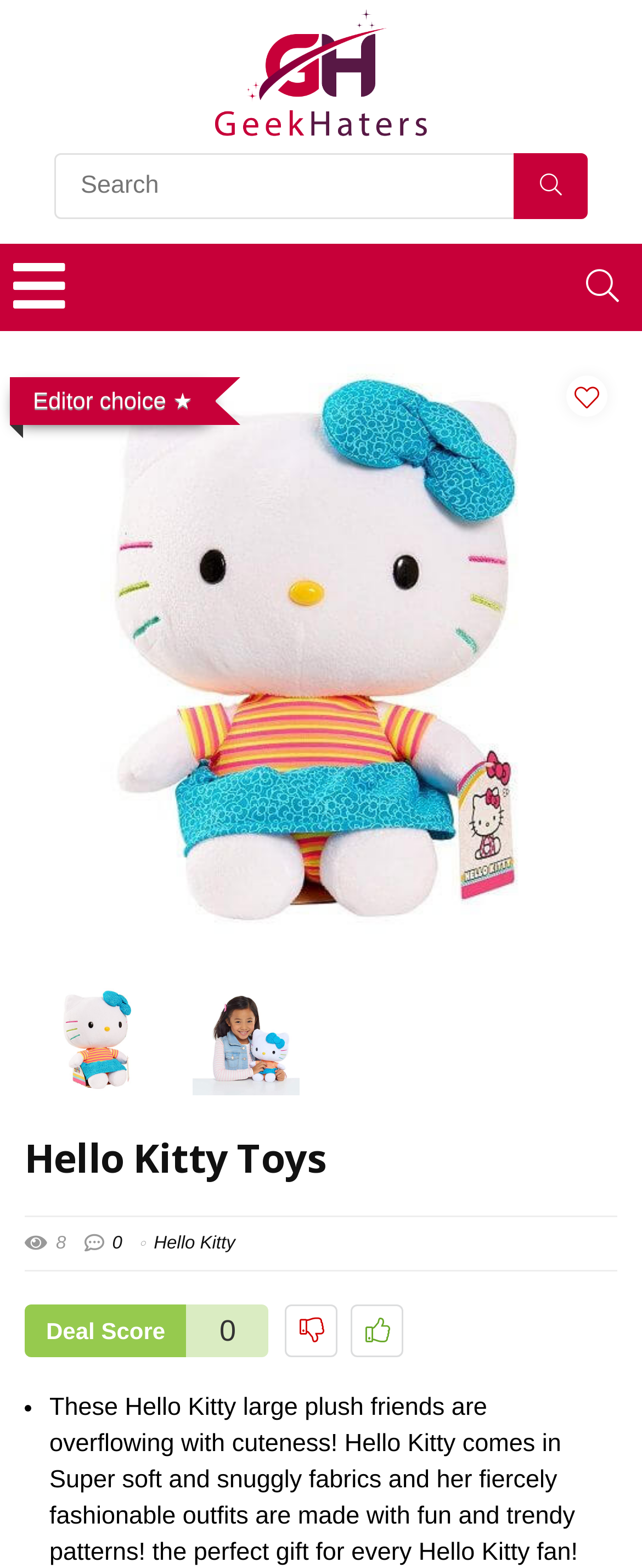Answer the question with a brief word or phrase:
What is the Deal Score?

0